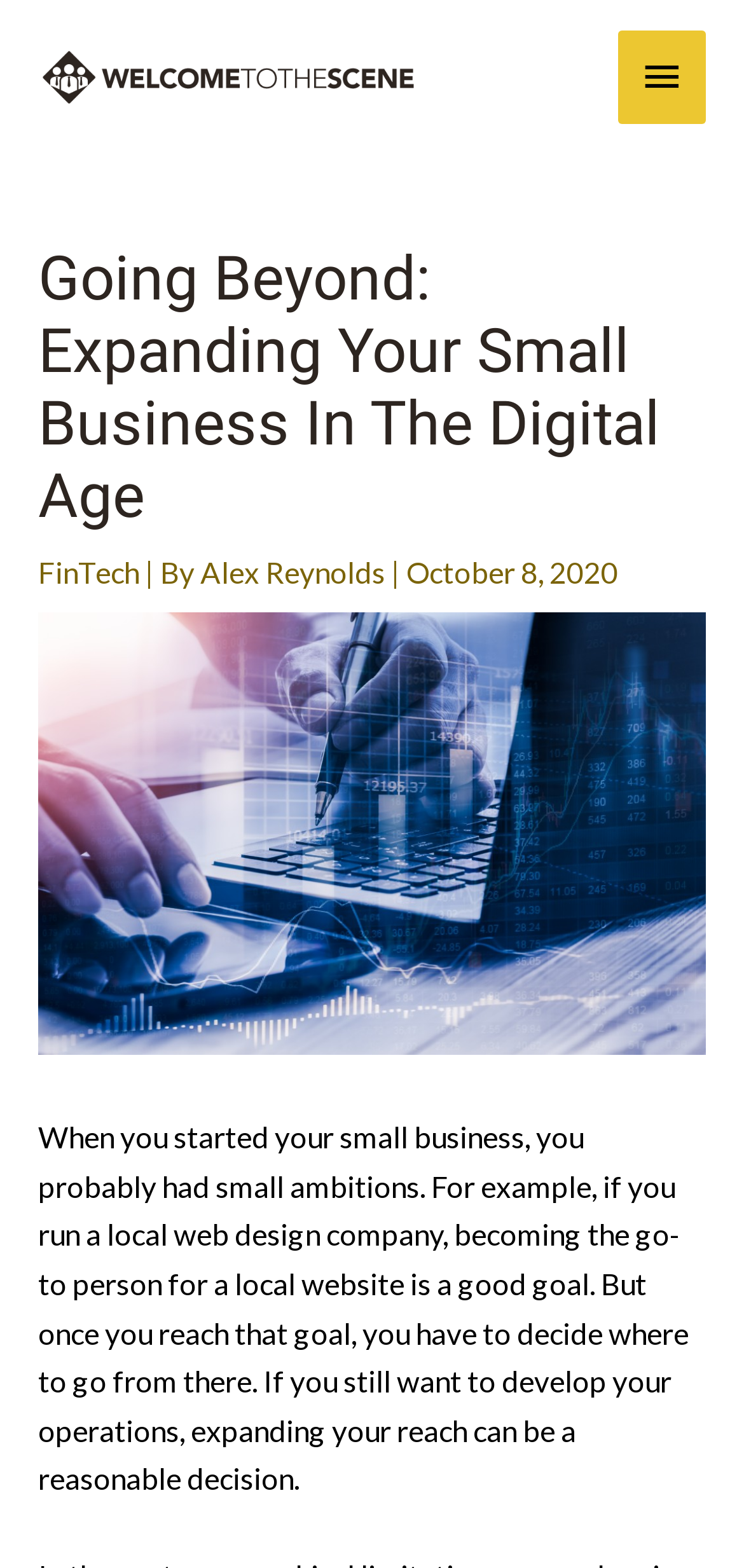Using floating point numbers between 0 and 1, provide the bounding box coordinates in the format (top-left x, top-left y, bottom-right x, bottom-right y). Locate the UI element described here: FinTech

[0.051, 0.354, 0.187, 0.376]